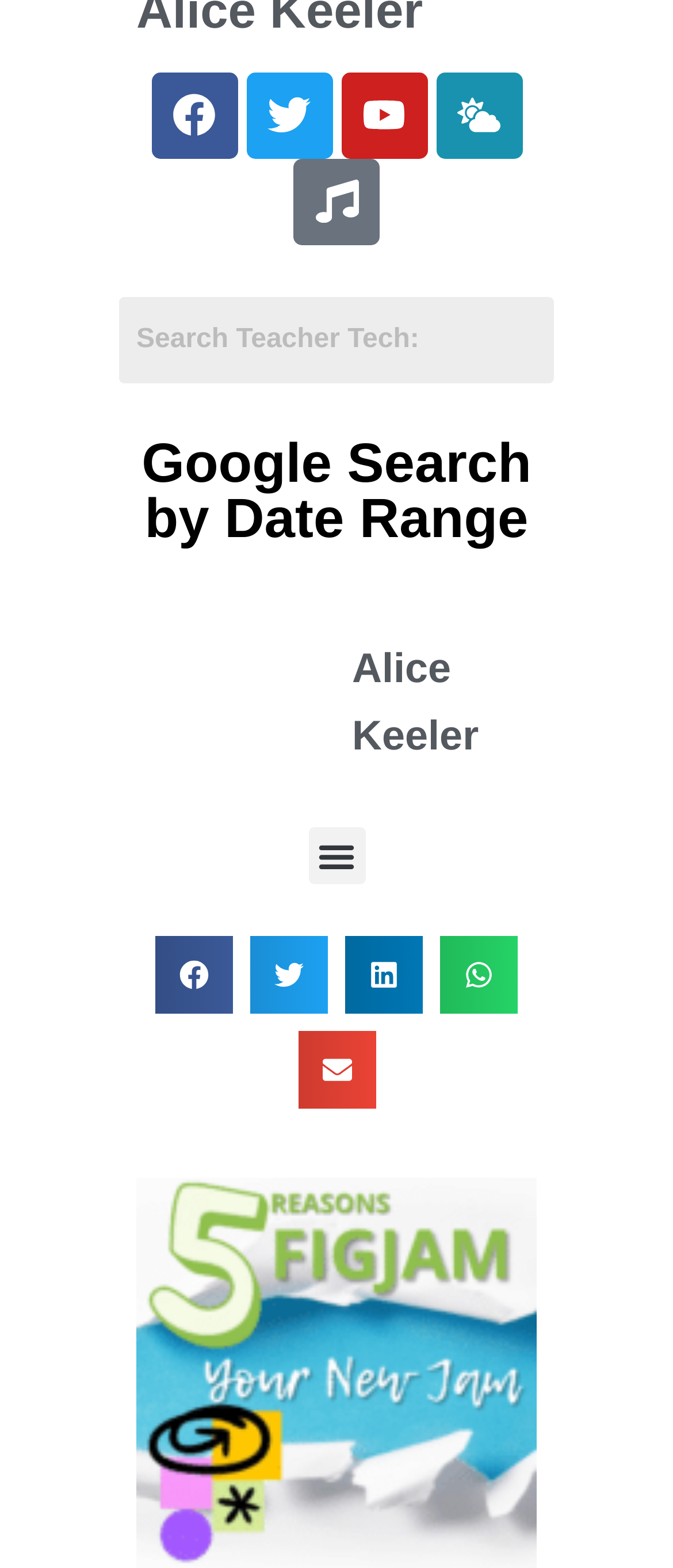Bounding box coordinates are to be given in the format (top-left x, top-left y, bottom-right x, bottom-right y). All values must be floating point numbers between 0 and 1. Provide the bounding box coordinate for the UI element described as: Growth

None